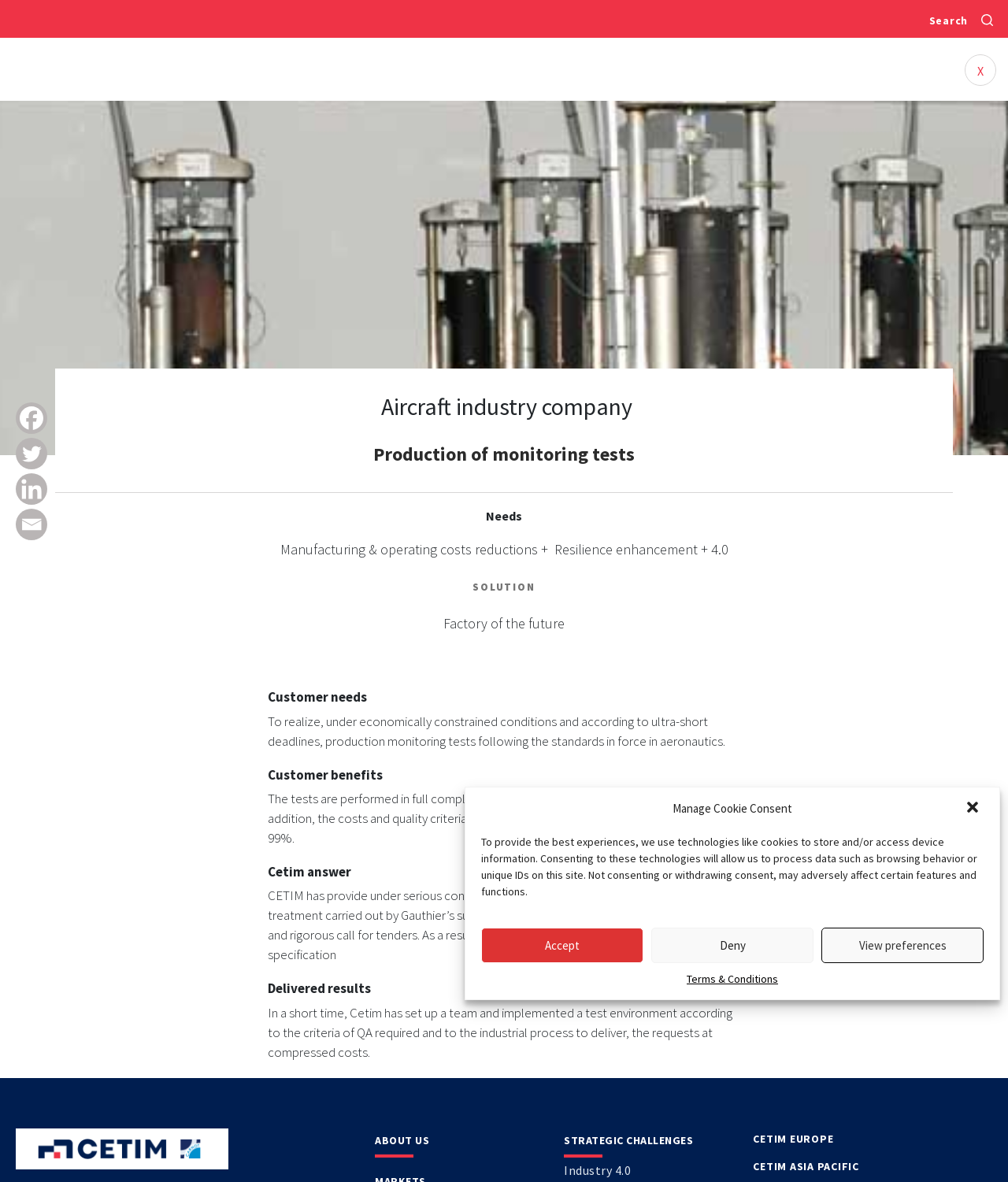Please identify the bounding box coordinates of the element's region that should be clicked to execute the following instruction: "Search for something". The bounding box coordinates must be four float numbers between 0 and 1, i.e., [left, top, right, bottom].

[0.802, 0.003, 0.965, 0.03]